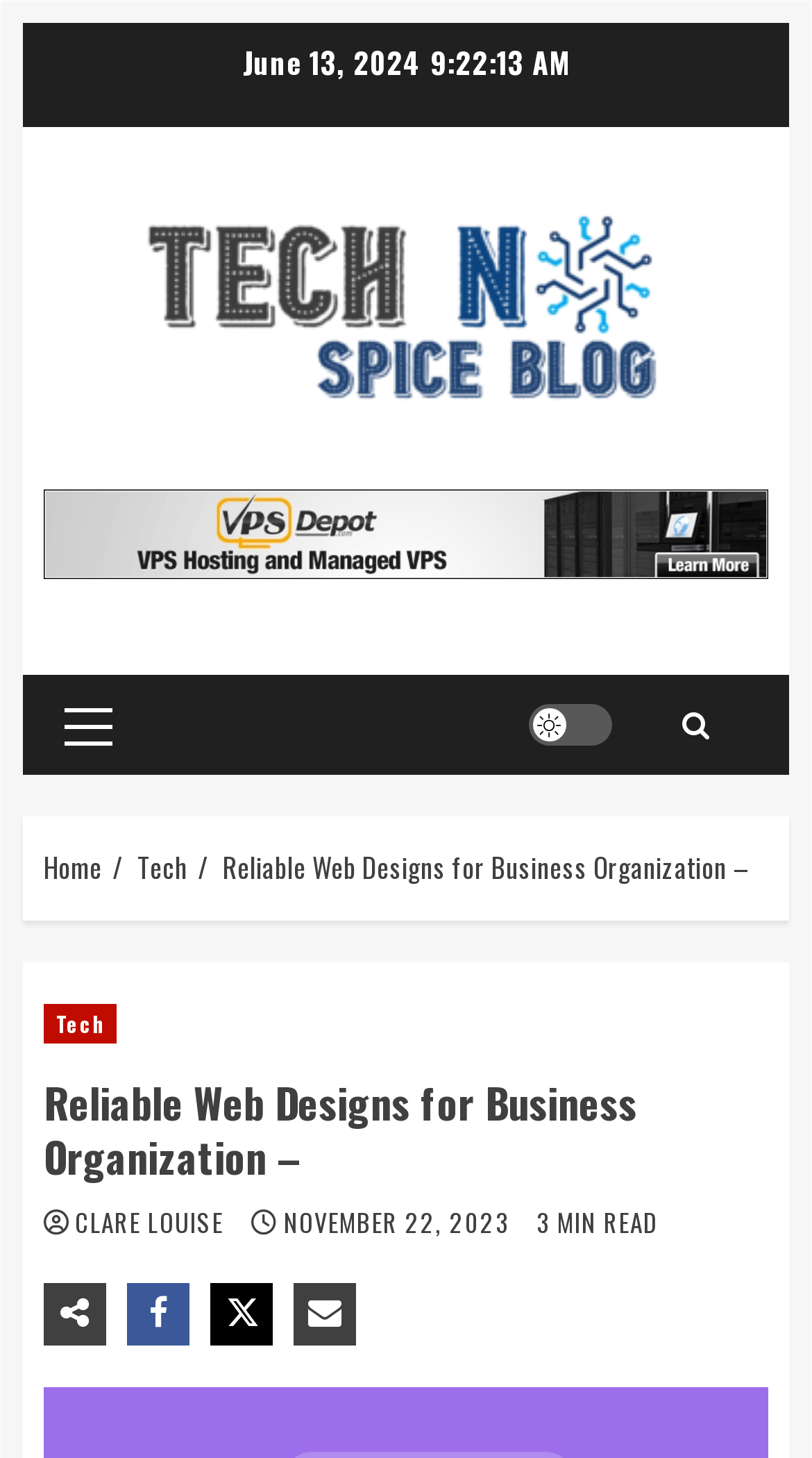What is the date of the latest article?
Please respond to the question with a detailed and informative answer.

I found the date of the latest article by looking at the top section of the webpage, where it displays the date 'June 13, 2024'.